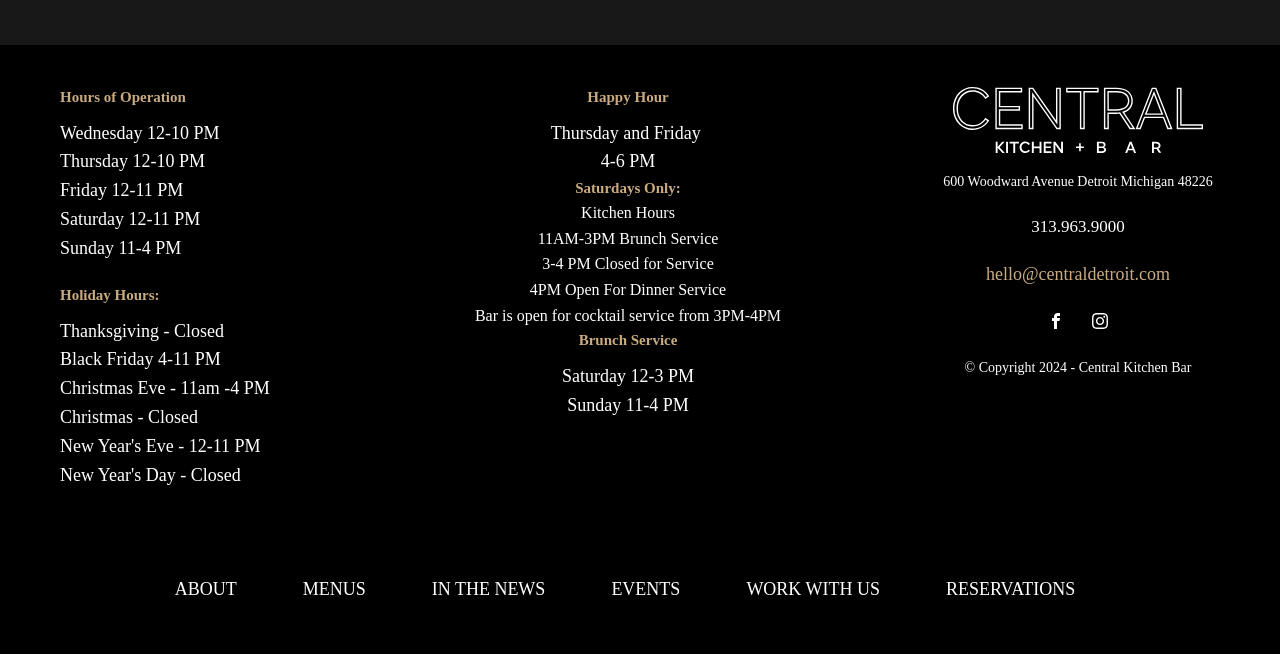Please answer the following question using a single word or phrase: 
What is the holiday hour on Thanksgiving?

Closed